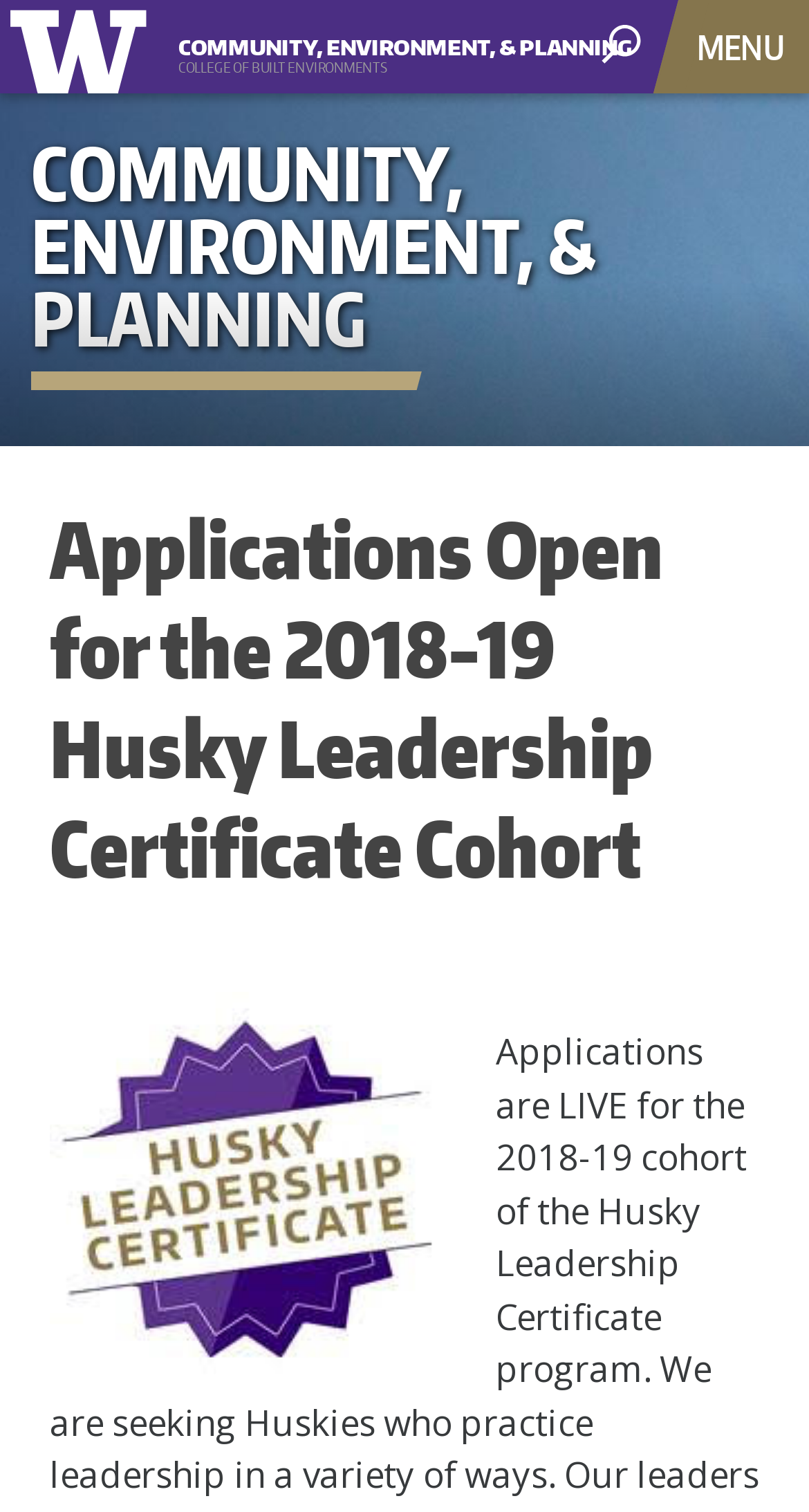What is the main topic of the webpage?
Use the screenshot to answer the question with a single word or phrase.

Husky Leadership Certificate